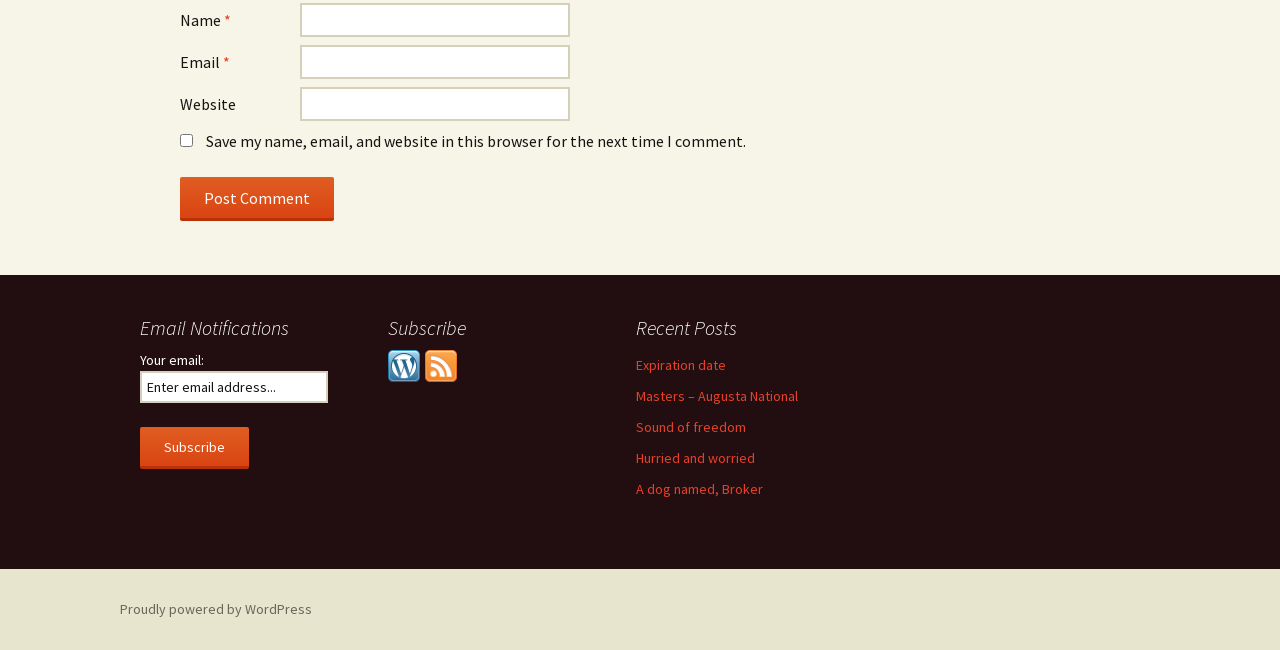What is the purpose of the checkbox?
Give a single word or phrase as your answer by examining the image.

Save comment info